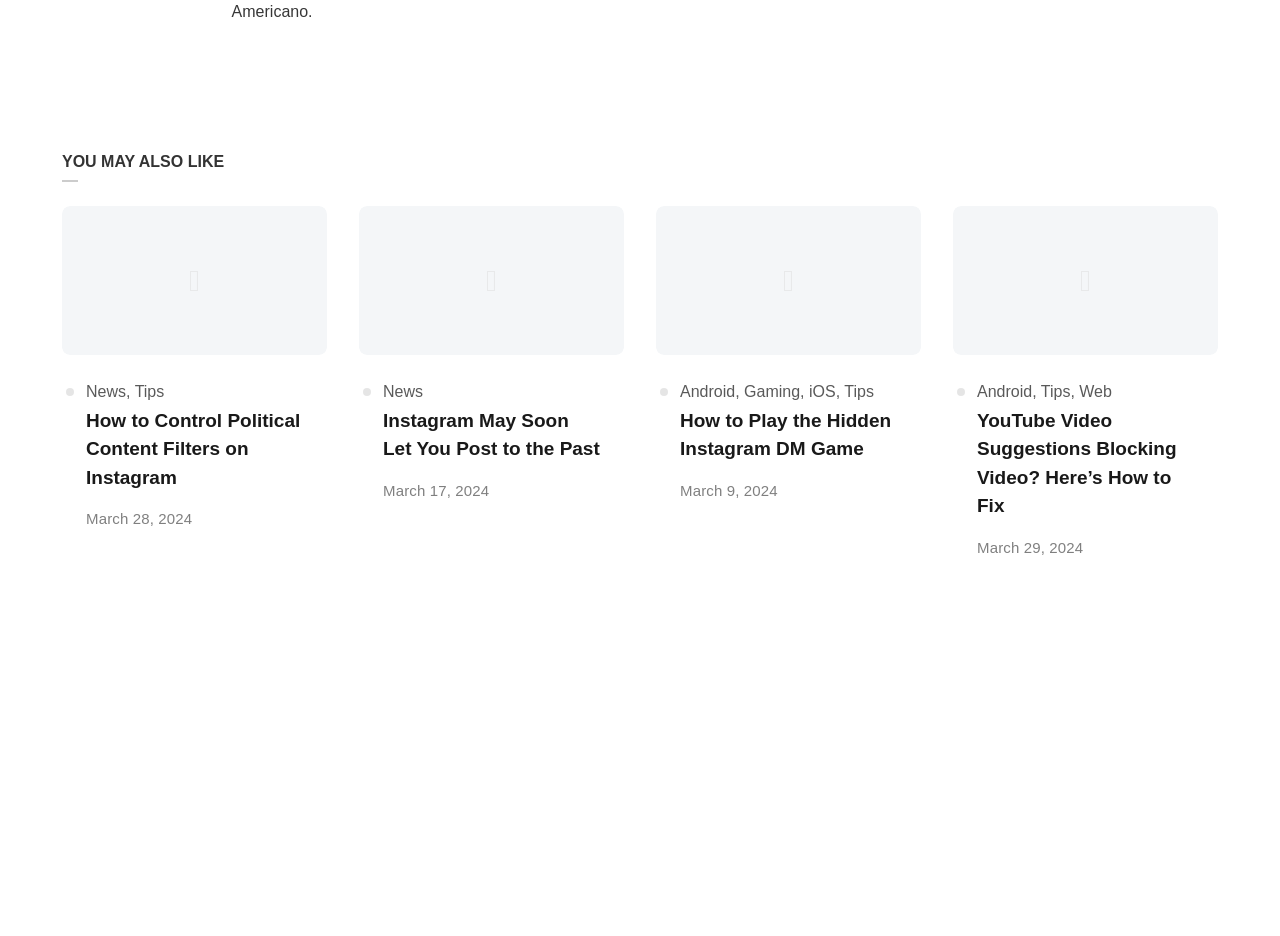Extract the bounding box coordinates of the UI element described: "Tips". Provide the coordinates in the format [left, top, right, bottom] with values ranging from 0 to 1.

[0.66, 0.409, 0.683, 0.427]